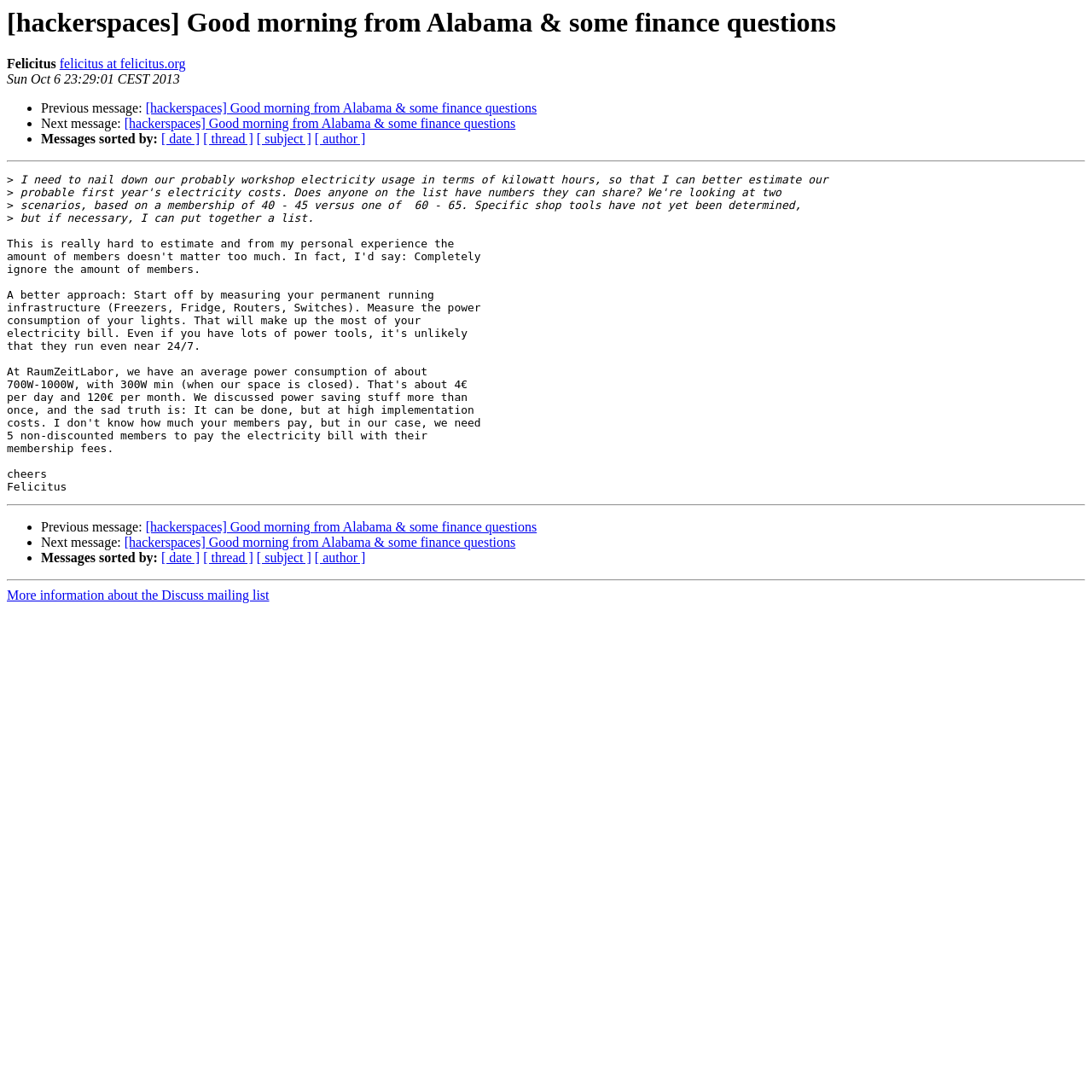What is the topic of the message?
Offer a detailed and exhaustive answer to the question.

The topic of the message can be inferred from the content of the message, which mentions 'our probably workshop electricity usage in terms of kilowatt hours' and 'scenarios, based on a membership of 40 - 45 versus one of 60 - 65', indicating that the topic is related to finance questions.